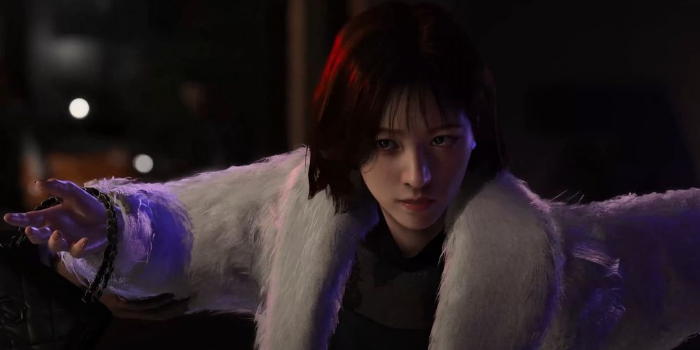Provide a brief response to the question below using a single word or phrase: 
What is the character's attitude in the image?

defiant